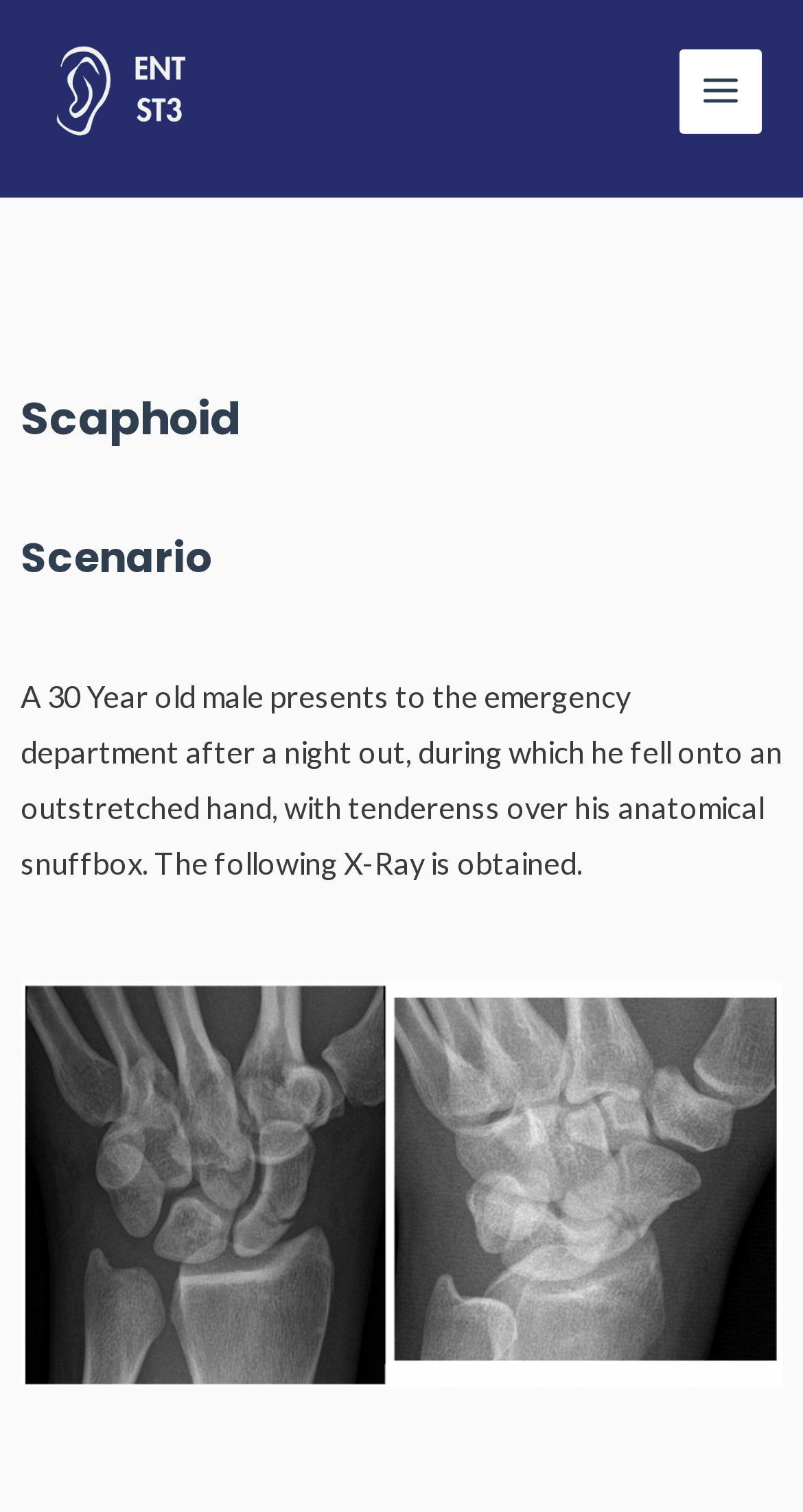What is the purpose of the webpage?
Give a one-word or short phrase answer based on the image.

Orthopaedic ST3 interview preparation